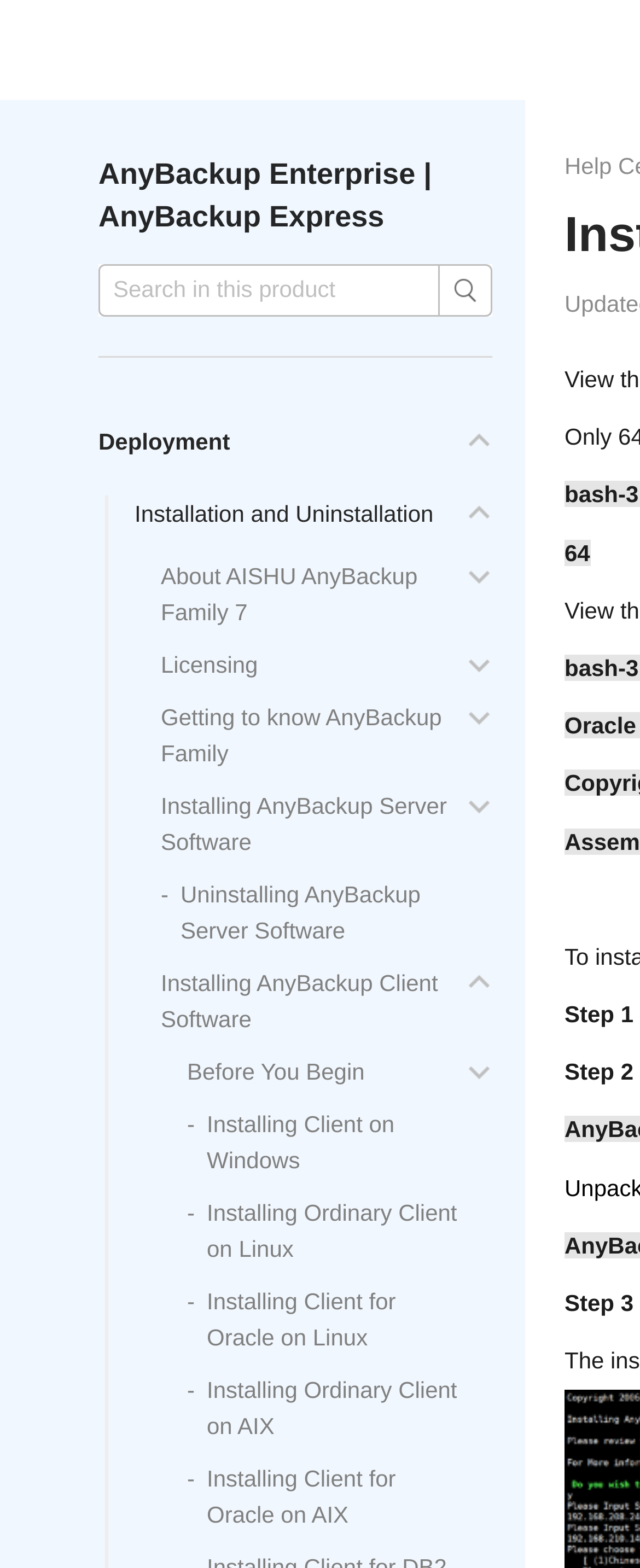Determine the bounding box coordinates of the clickable region to carry out the instruction: "Go to Installing AnyBackup Server Software".

[0.251, 0.505, 0.698, 0.545]